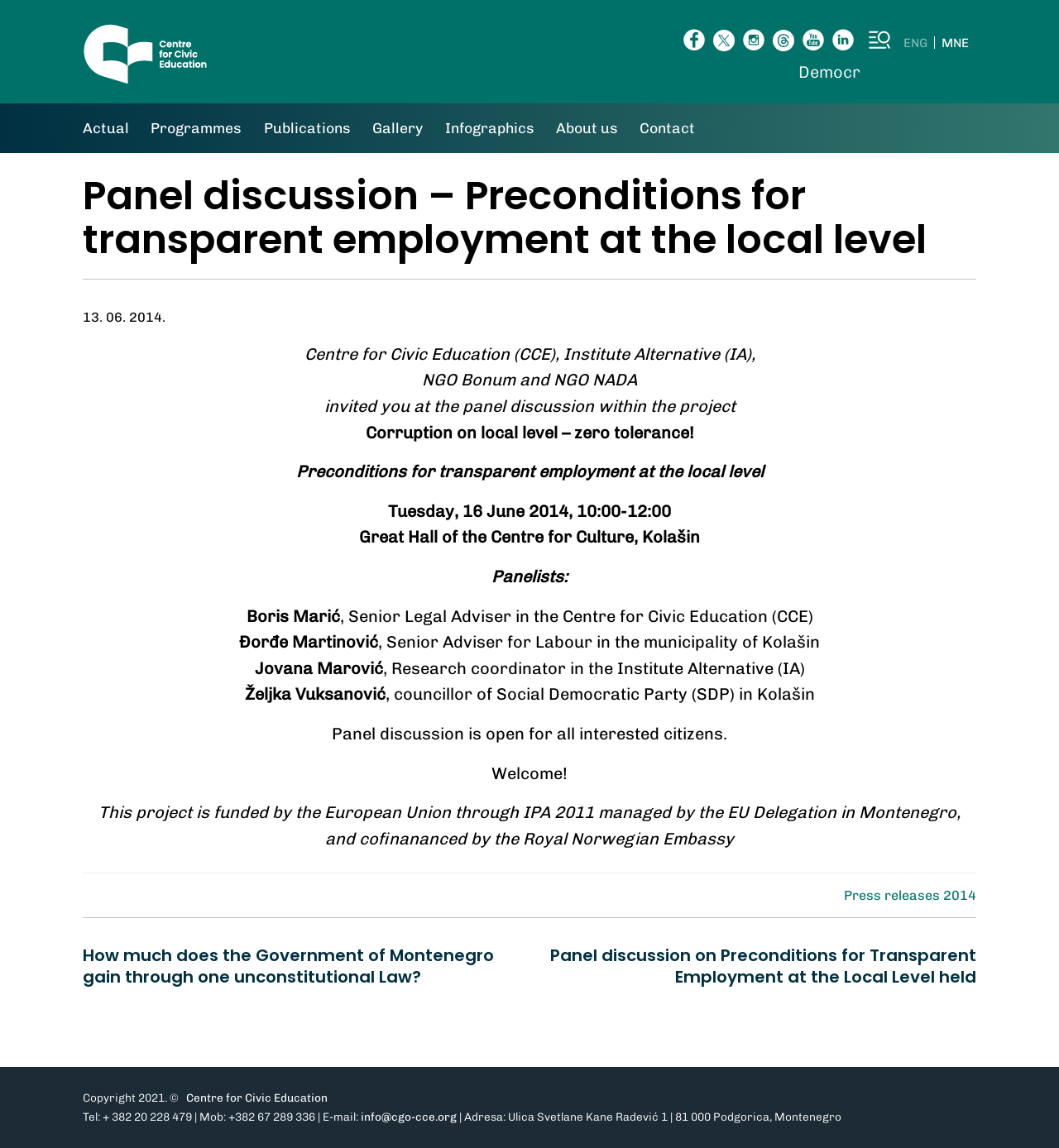Detail the various sections and features present on the webpage.

The webpage is about a panel discussion organized by the Centre for Civic Education (CCE), Institute Alternative (IA), NGO Bonum, and NGO NADA. The discussion is titled "Preconditions for transparent employment at the local level" and is part of the project "Corruption on local level – zero tolerance!".

At the top of the page, there is a logo of the Centre for Civic Education, accompanied by a link to the organization's website. Below the logo, there are several social media links and a language selection option with links to English (ENG) and Montenegrin (MNE) versions of the website.

The main content of the page is divided into two sections. The first section contains a heading with the title of the panel discussion, followed by a brief description of the event, including the date, time, and location. There is also a list of panelists, including their names, titles, and affiliations.

The second section appears to be a footer area, which contains a copyright notice, a link to the Centre for Civic Education's website, and contact information, including a phone number, mobile number, email address, and physical address.

On the left side of the page, there is a navigation menu with links to various sections of the website, including "Actual", "Programmes", "Publications", "Gallery", "Infographics", "About us", and "Contact". Below the navigation menu, there is a section with links to recent posts, including "How much does the Government of Montenegro gain through one unconstitutional Law?" and "Panel discussion on Preconditions for Transparent Employment at the Local Level held".

Overall, the webpage appears to be a simple, informative page with a clear structure and minimal visual elements.